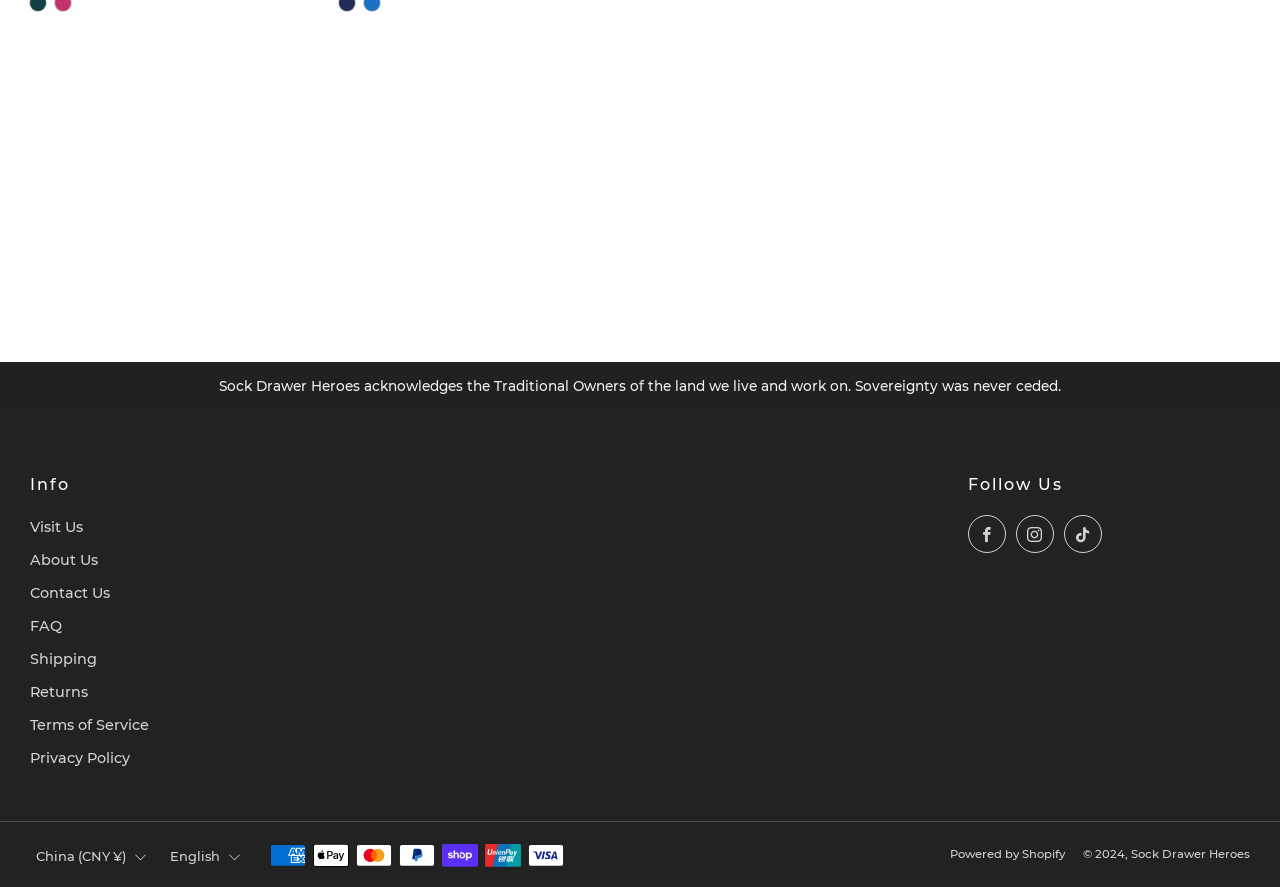What is the purpose of the email textbox?
Please describe in detail the information shown in the image to answer the question.

The email textbox is located below the 'Sign up to (very occasional) newsletters from the SDH team to hear about exclusive offers, new products and updates!' text, and it is required to enter an email address to subscribe to the newsletters.